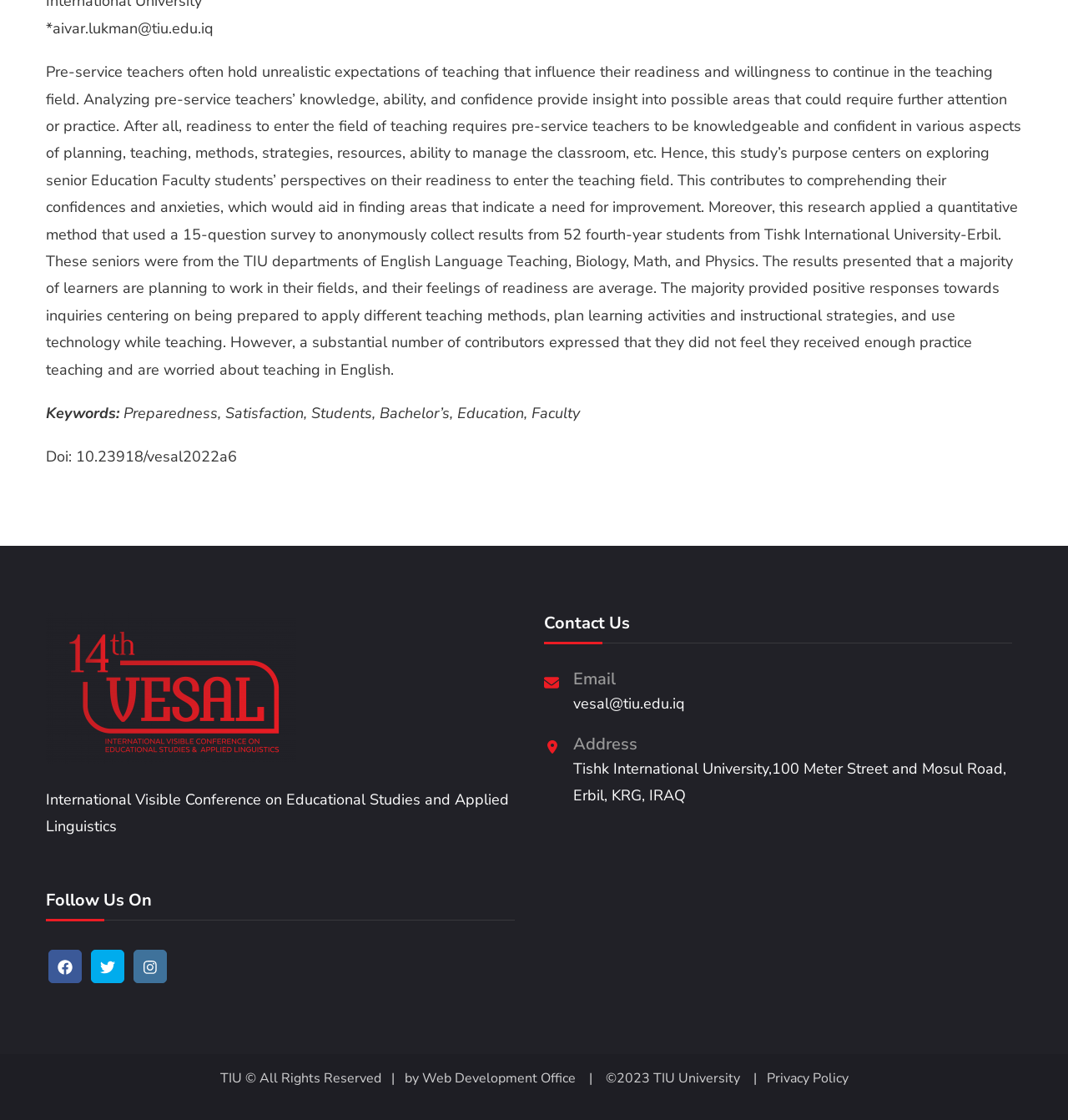Given the element description ©2023 TIU University, specify the bounding box coordinates of the corresponding UI element in the format (top-left x, top-left y, bottom-right x, bottom-right y). All values must be between 0 and 1.

[0.567, 0.956, 0.693, 0.971]